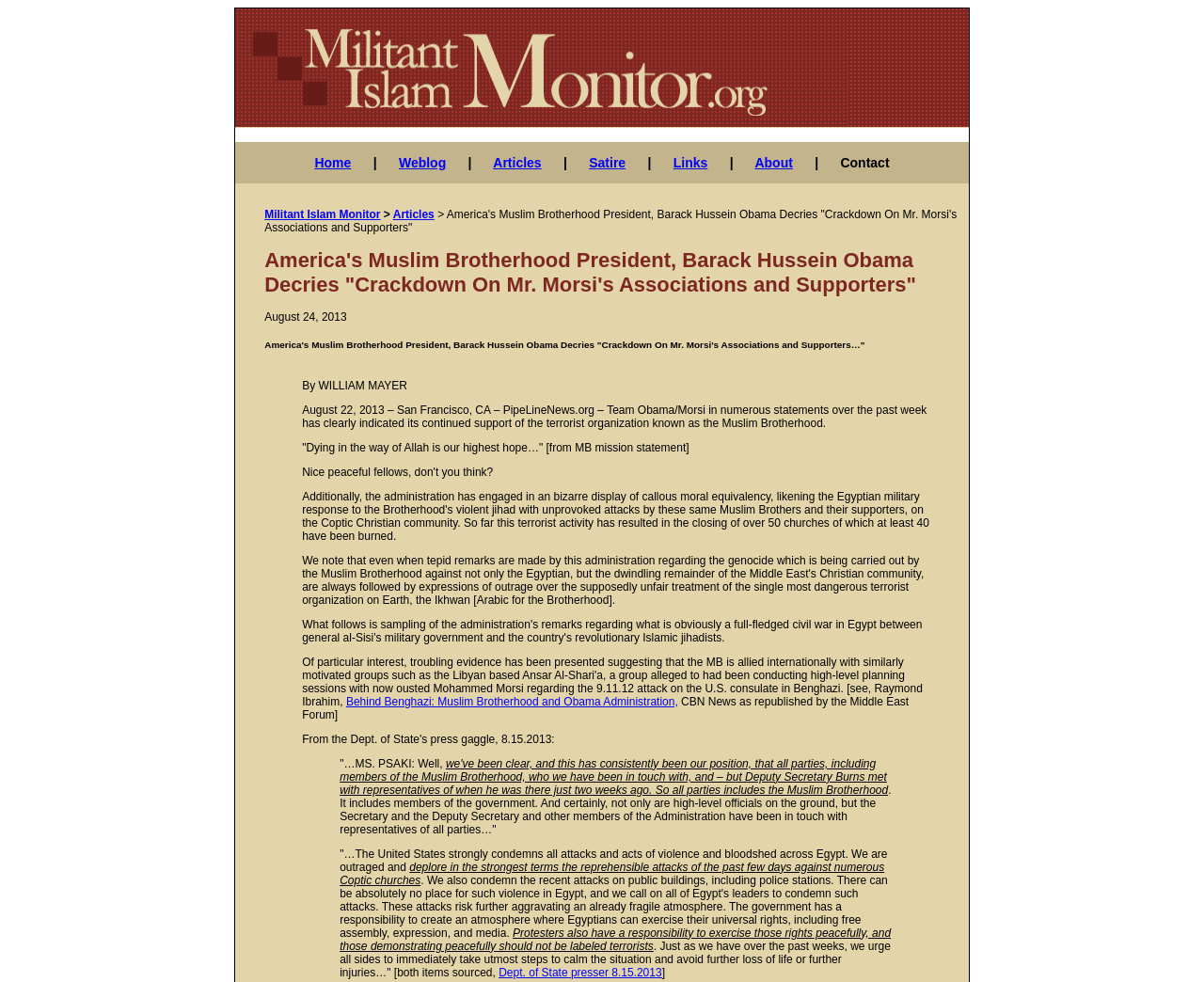What is the role of the person mentioned in the article?
From the screenshot, provide a brief answer in one word or phrase.

President